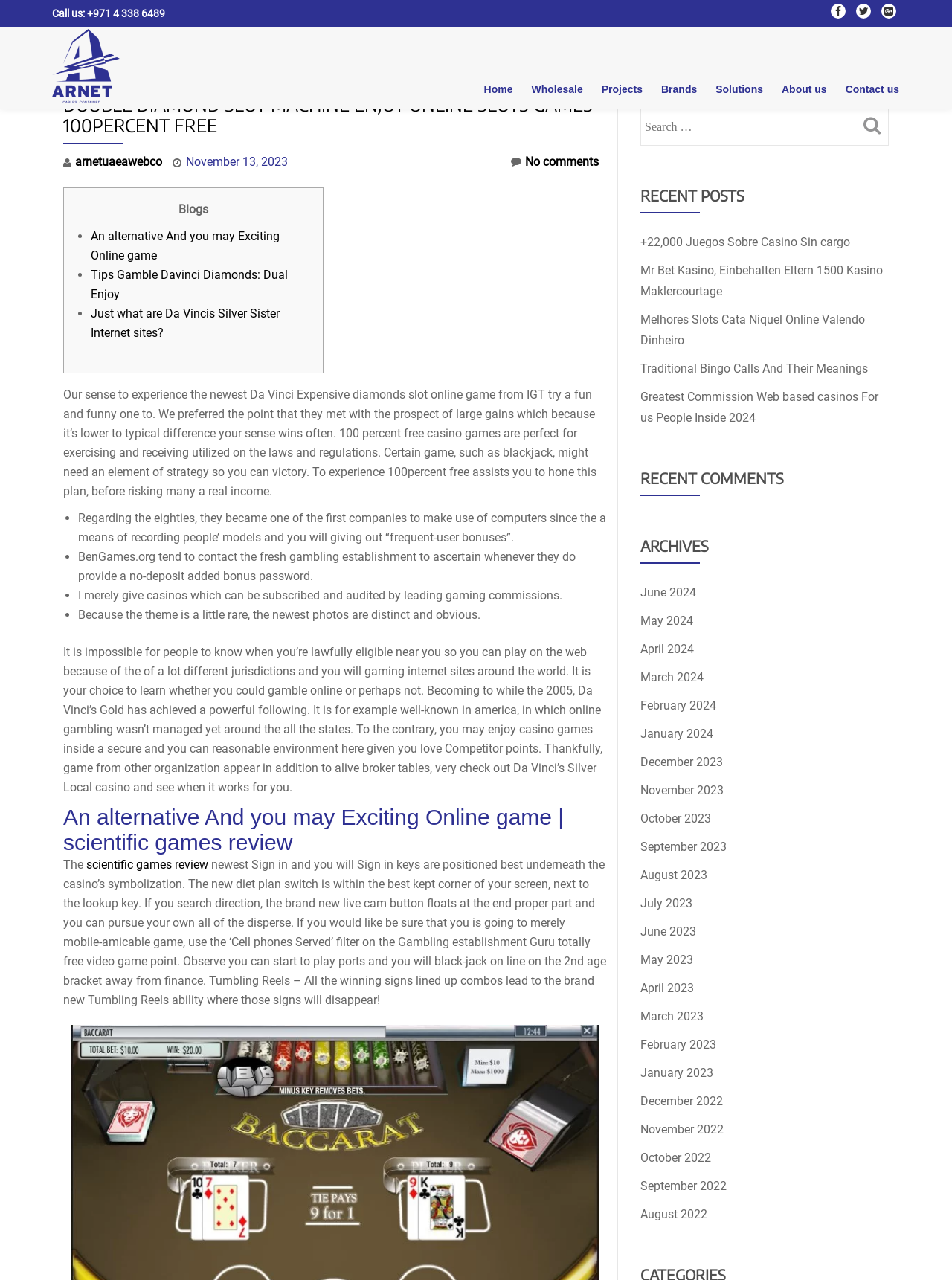Identify the bounding box coordinates of the HTML element based on this description: "November 2023".

[0.673, 0.612, 0.76, 0.623]